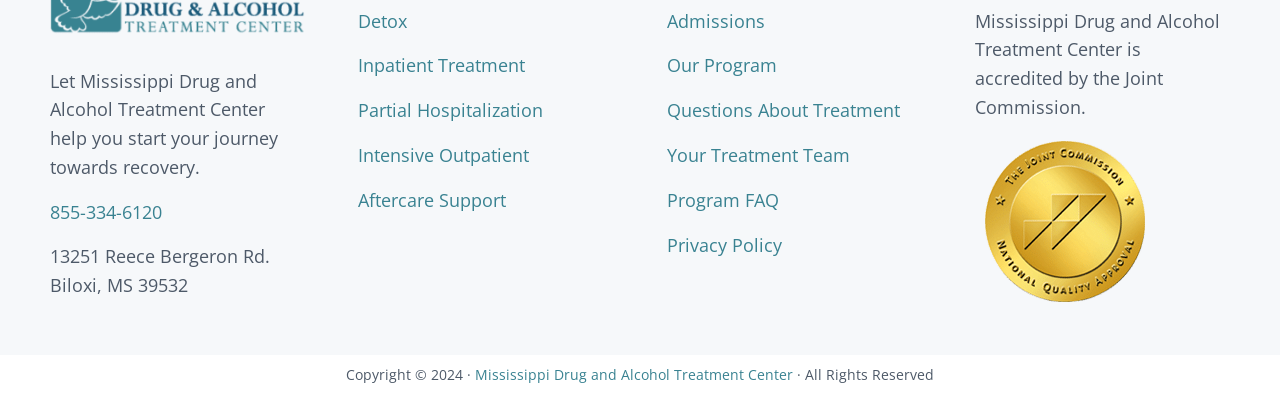Identify and provide the bounding box for the element described by: "Your Treatment Team".

[0.521, 0.362, 0.664, 0.423]